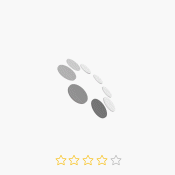Create an extensive caption that includes all significant details of the image.

This image features a decorative display of fondant flower cake toppers designed specifically for weddings. The toppers, crafted with intricate details and vibrant colors, are ideal for adding a beautiful finishing touch to wedding cakes. The product is part of a collection of best-selling items, highlighted in a section dedicated to enhancing wedding celebrations. Below the image, a rating system is depicted with stars, indicating customer feedback and satisfaction with the product.